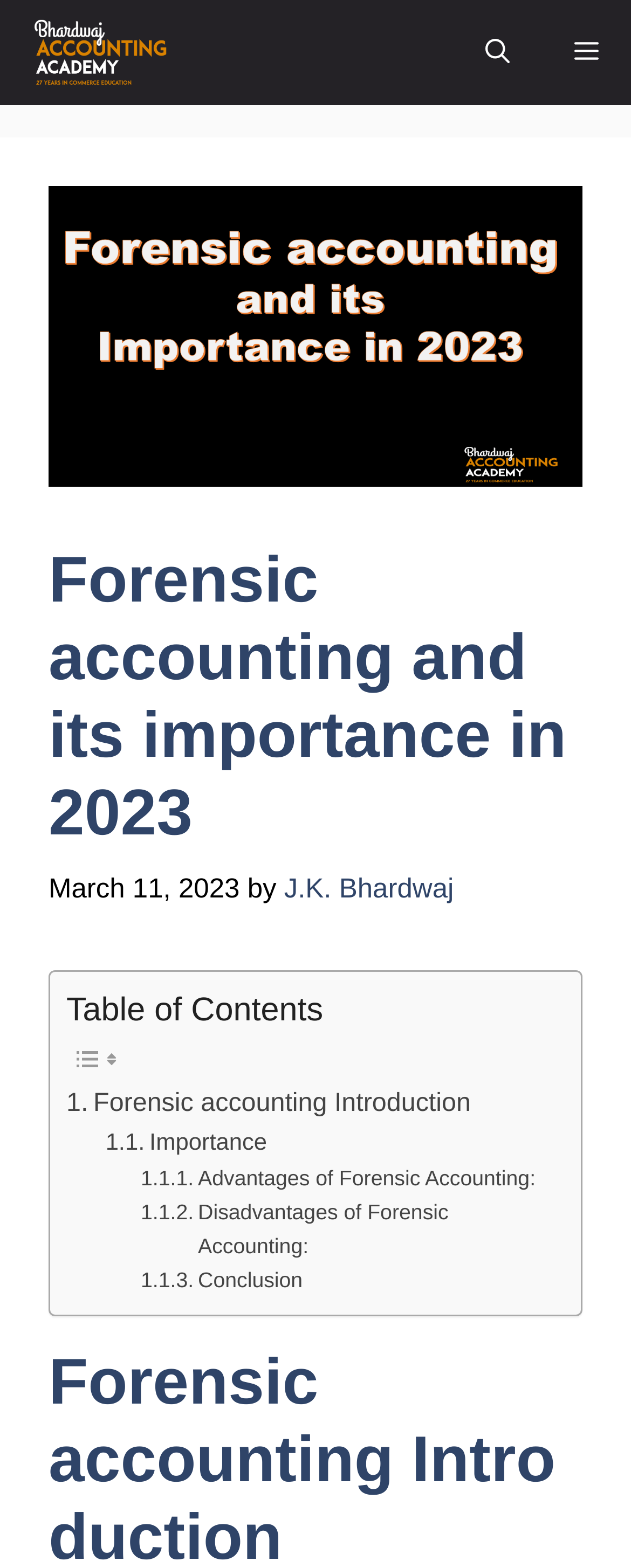Look at the image and write a detailed answer to the question: 
What is the topic of the article?

I found the answer by looking at the heading element in the header section of the webpage, which contains the text 'Forensic accounting and its importance in 2023'.